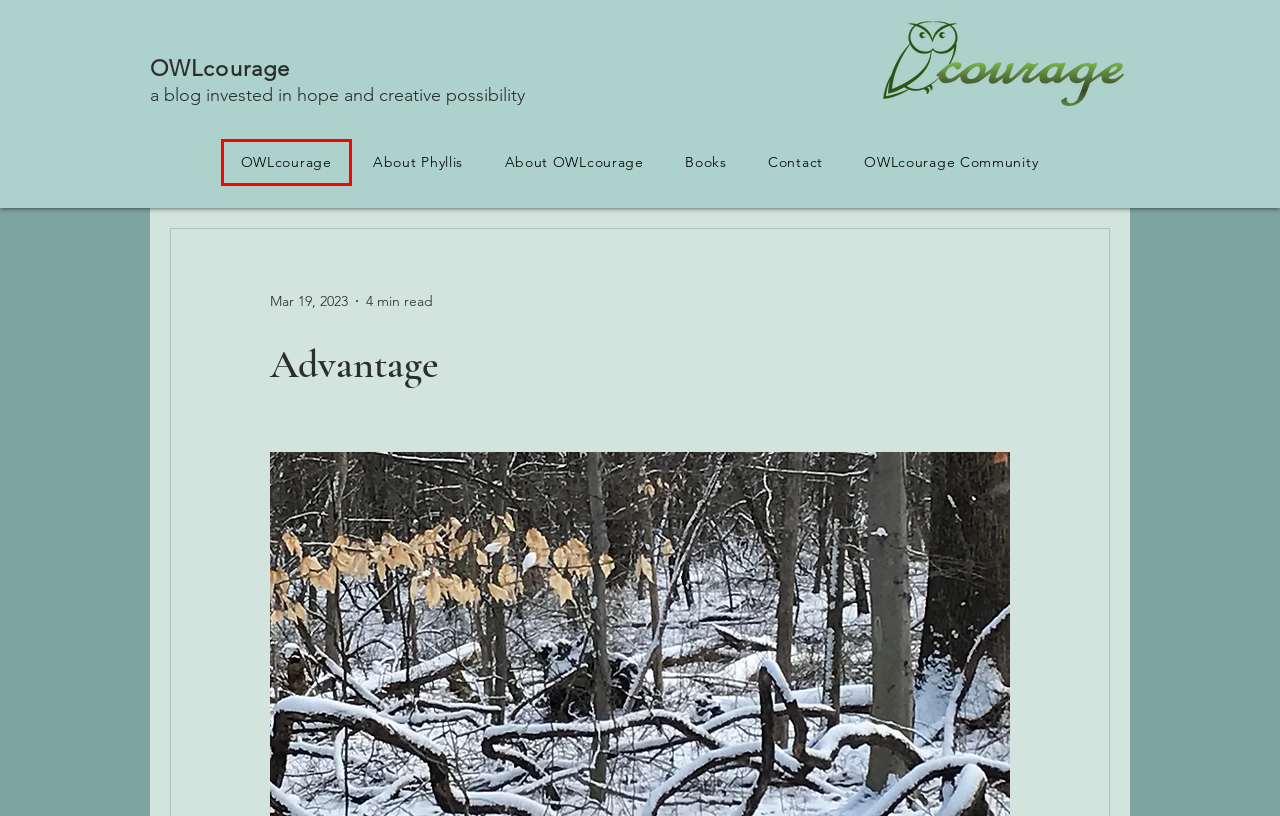Check out the screenshot of a webpage with a red rectangle bounding box. Select the best fitting webpage description that aligns with the new webpage after clicking the element inside the bounding box. Here are the candidates:
A. Johnny Appleseed
B. About Phyllis | OWLcourage
C. OWLcourage | Blog by Phyllis Kritek
D. Contact | OWLcourage
E. Blog | OWLcourage
F. Books | OWLcourage
G. About OWLcourage | OWLcourage
H. OWLcourage Sparkle Community | OWLcourage

C